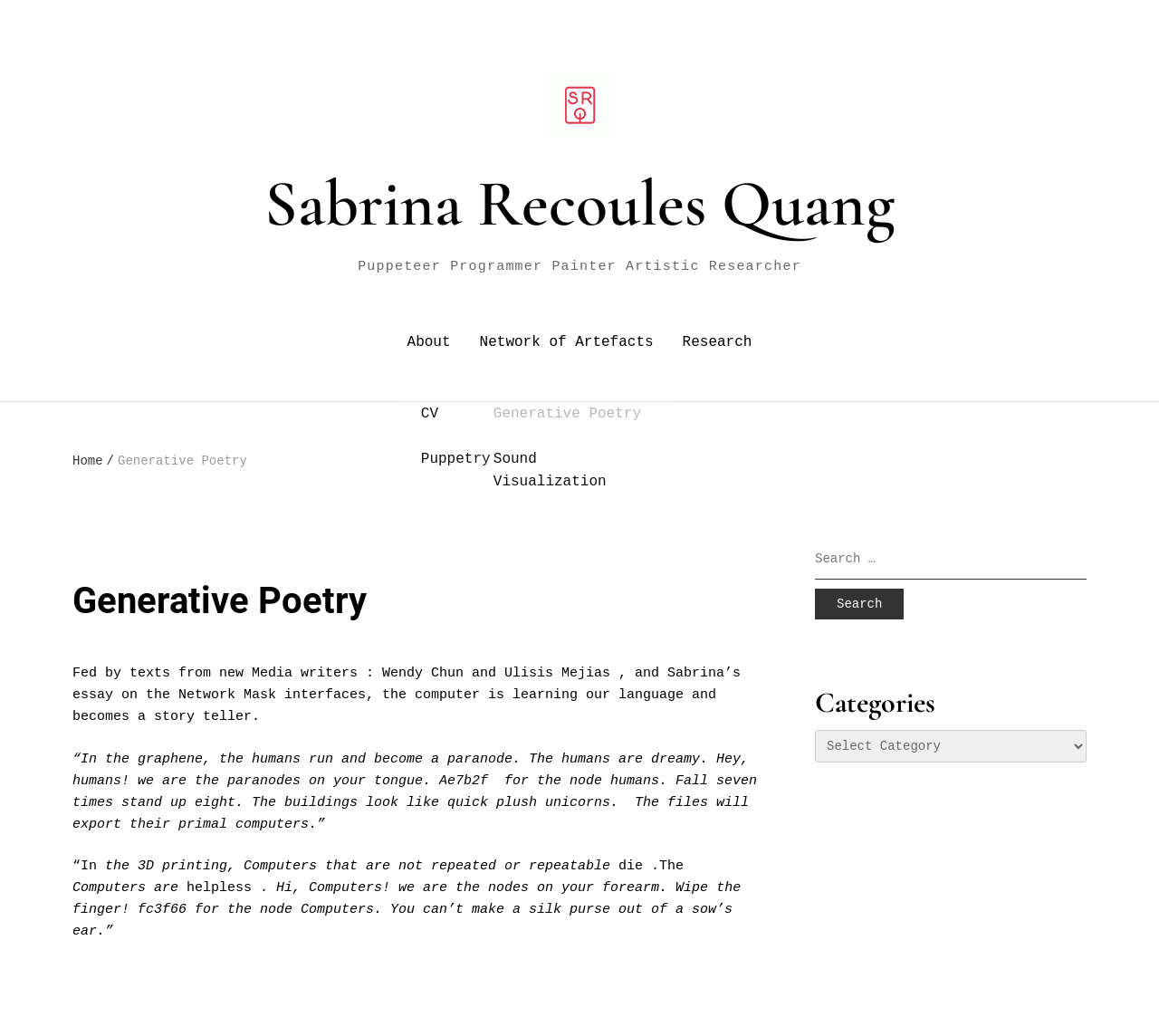What is the theme of the poetry on this webpage?
Please provide a single word or phrase as your answer based on the screenshot.

Generative Poetry